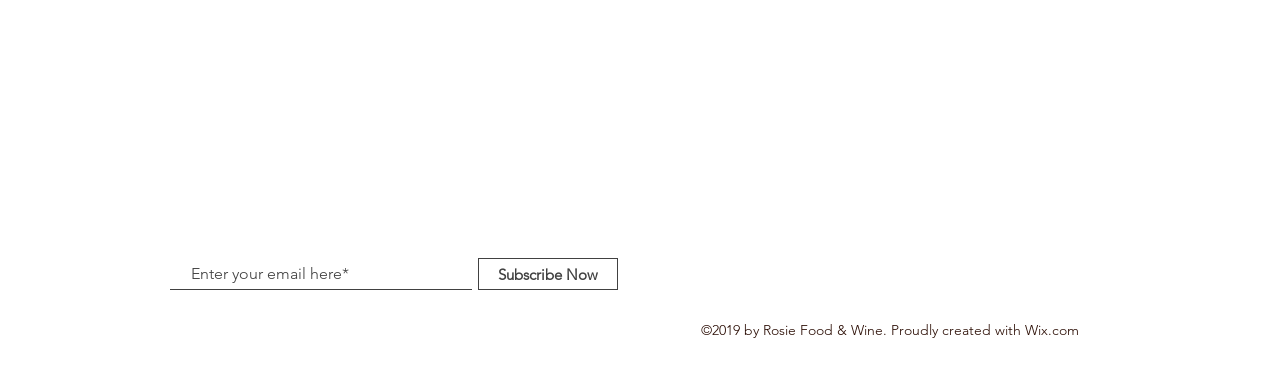Please provide a short answer using a single word or phrase for the question:
What platform was the website created with?

Wix.com